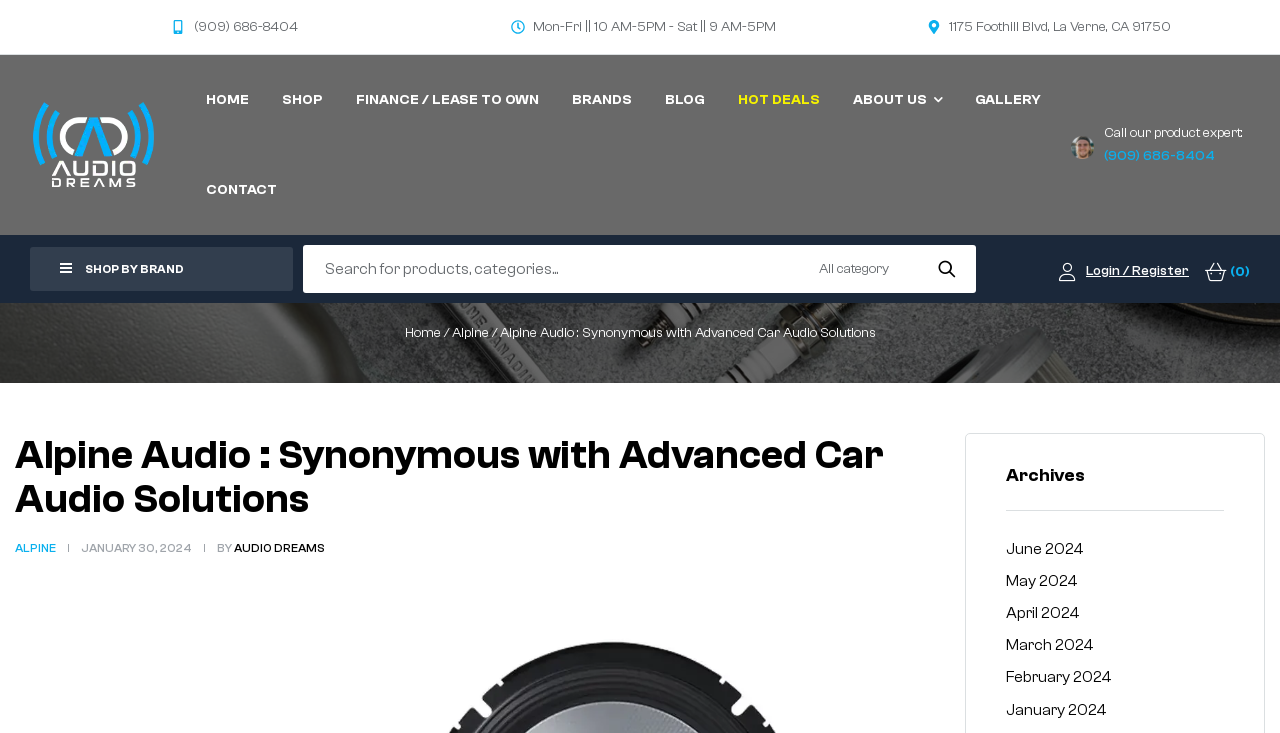What is the address of the Alpine Audio Systems store?
Look at the screenshot and respond with one word or a short phrase.

1175 Foothill Blvd, La Verne, CA 91750